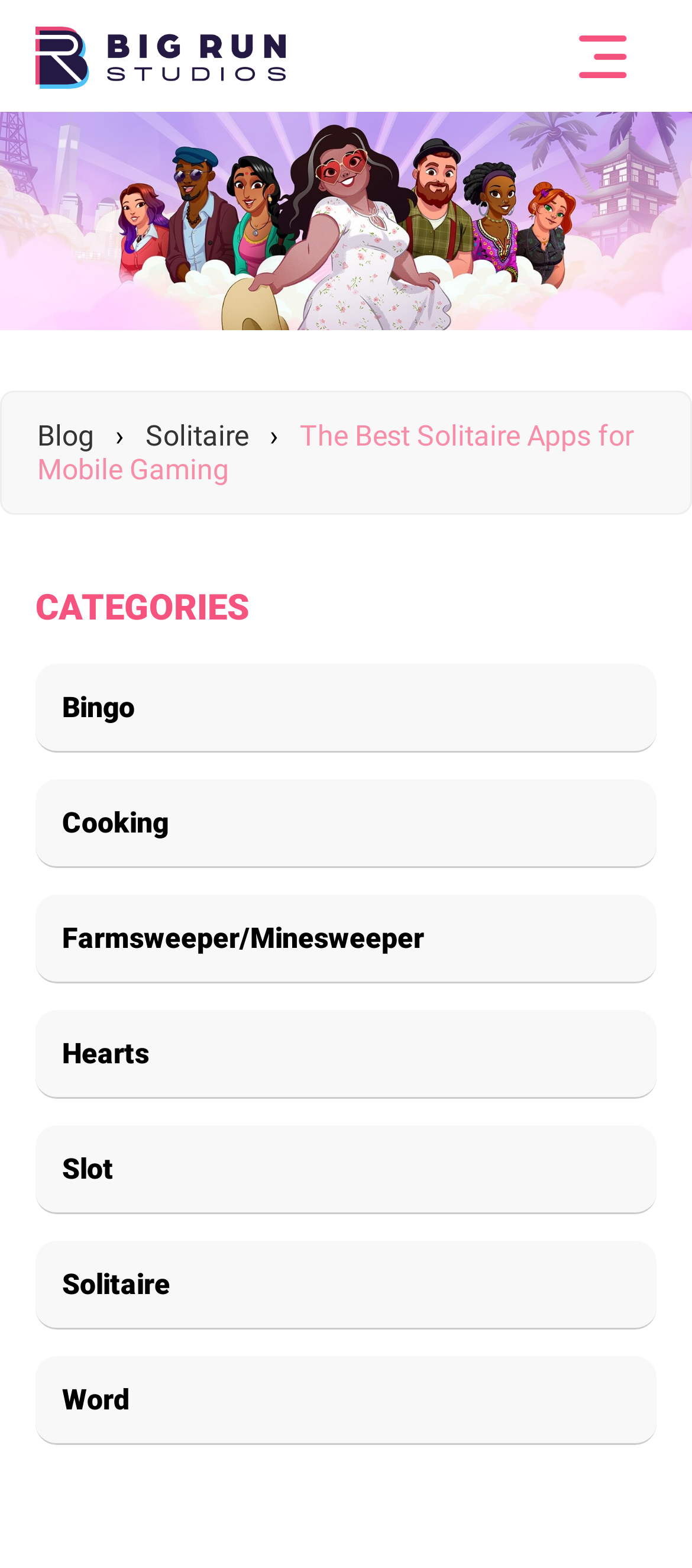Determine the bounding box for the described HTML element: "Blog". Ensure the coordinates are four float numbers between 0 and 1 in the format [left, top, right, bottom].

[0.054, 0.267, 0.136, 0.289]